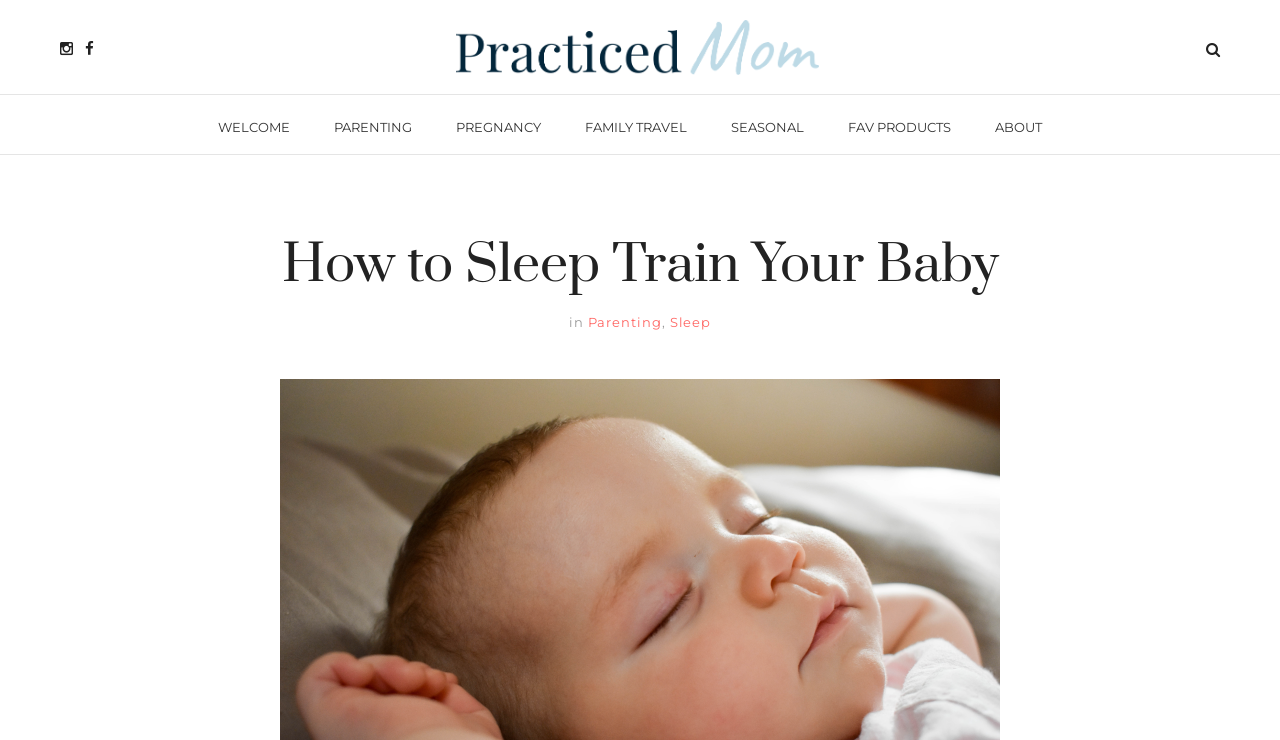How many navigation links are there?
Based on the image, give a concise answer in the form of a single word or short phrase.

7